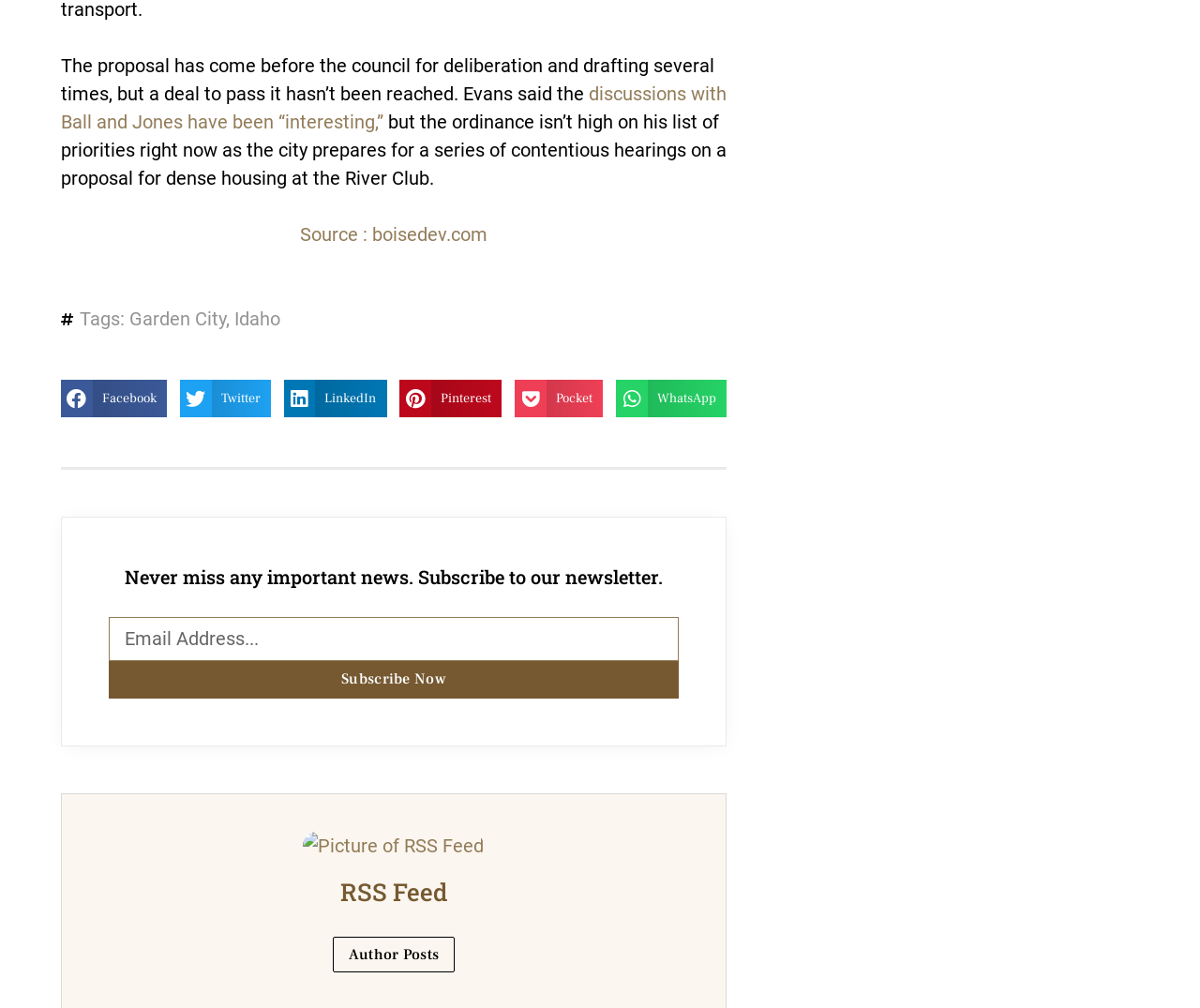Given the element description: "Garden City", predict the bounding box coordinates of this UI element. The coordinates must be four float numbers between 0 and 1, given as [left, top, right, bottom].

[0.108, 0.305, 0.188, 0.328]